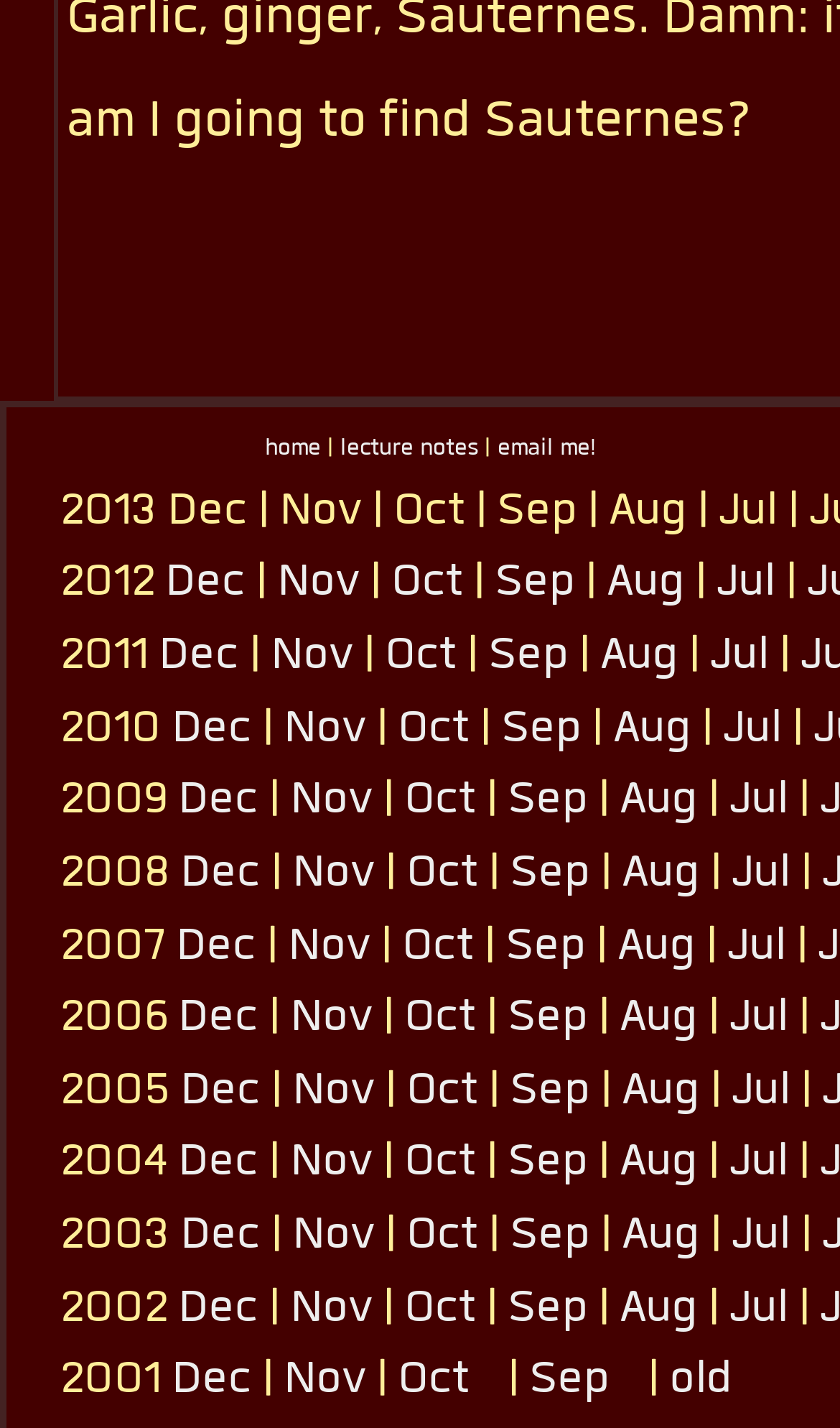Given the element description Aug, specify the bounding box coordinates of the corresponding UI element in the format (top-left x, top-left y, bottom-right x, bottom-right y). All values must be between 0 and 1.

[0.723, 0.387, 0.815, 0.429]